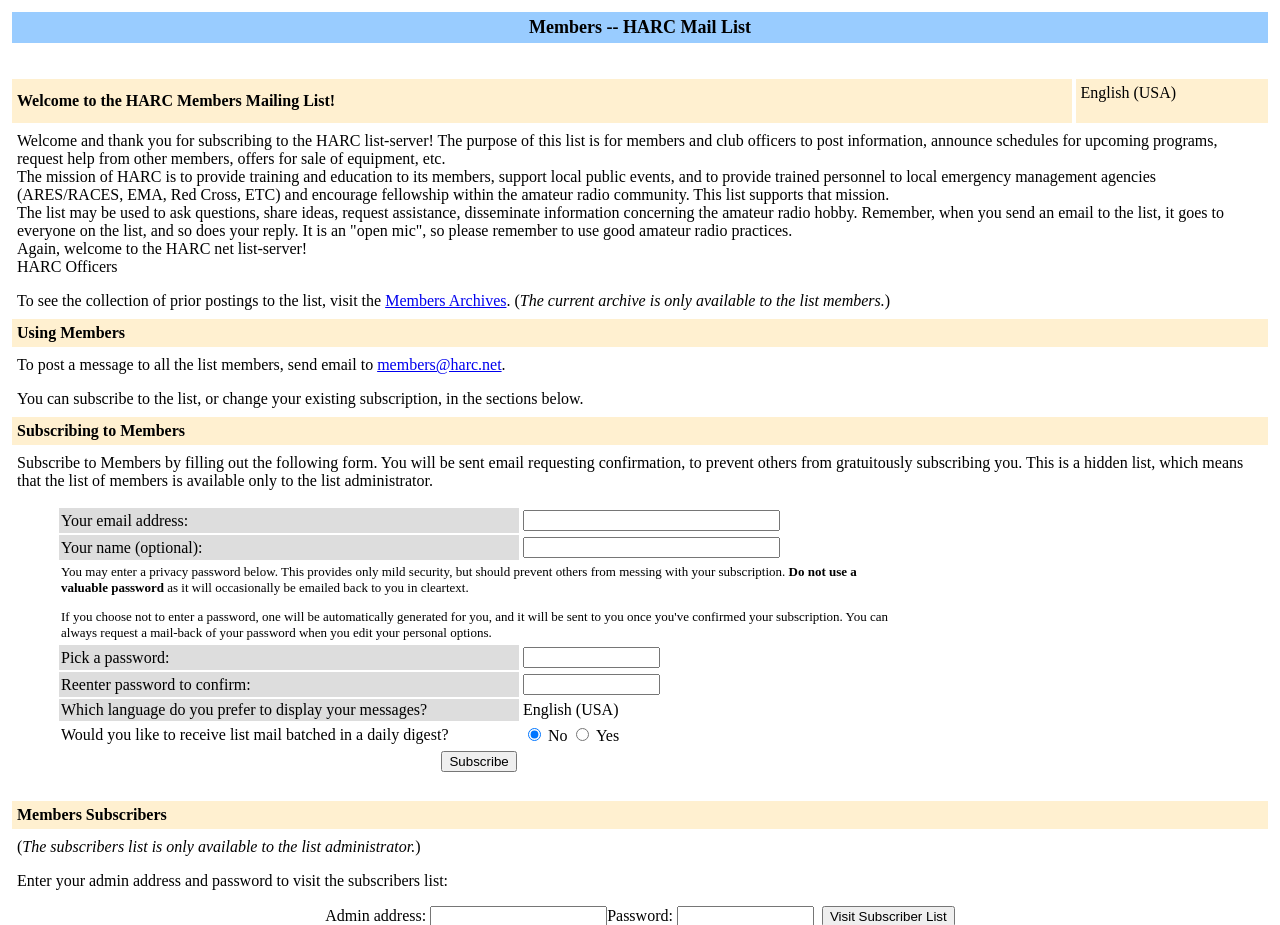Show the bounding box coordinates of the region that should be clicked to follow the instruction: "Pick a password."

[0.409, 0.699, 0.516, 0.722]